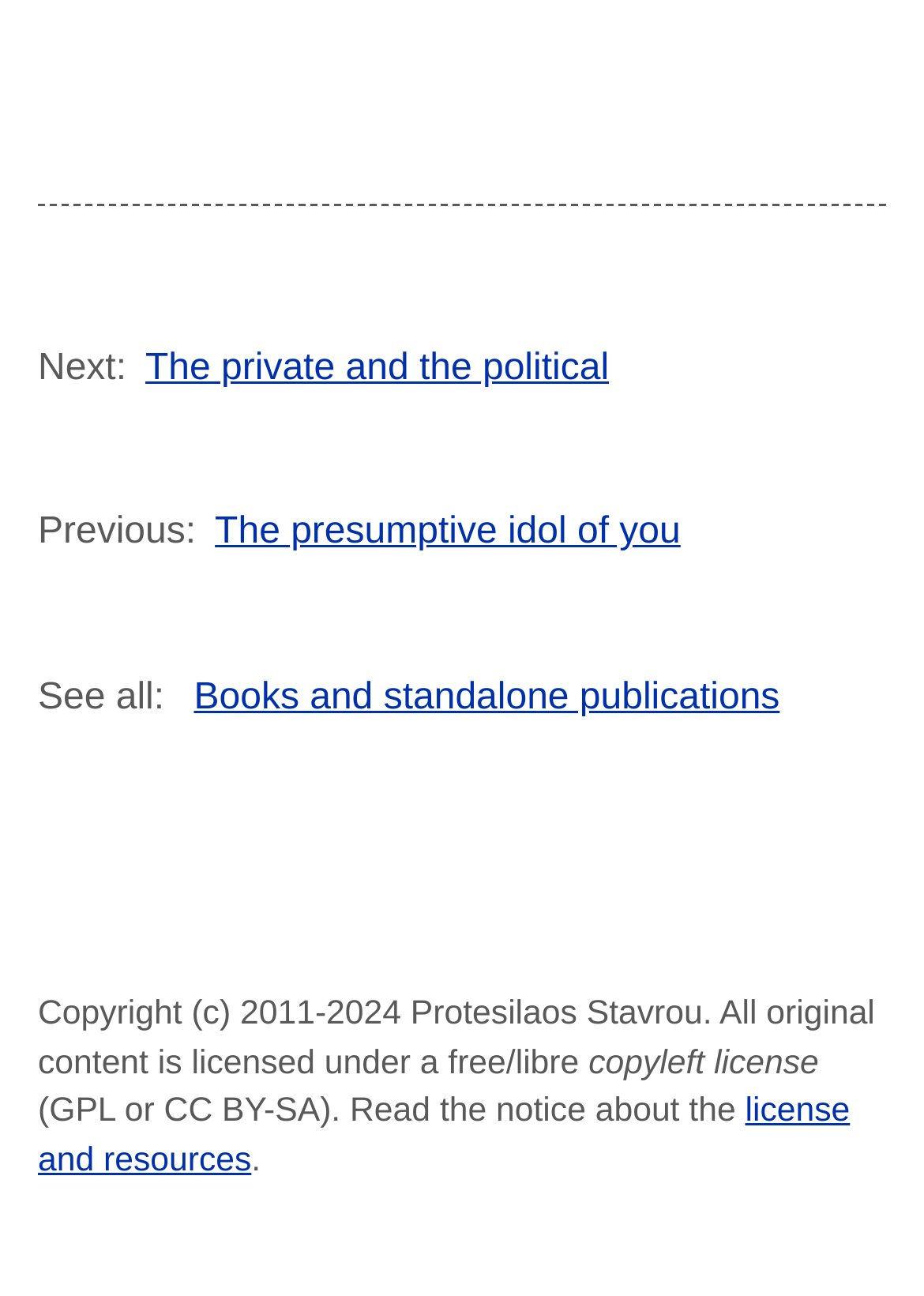What is the author's name?
Use the screenshot to answer the question with a single word or phrase.

Protesilaos Stavrou